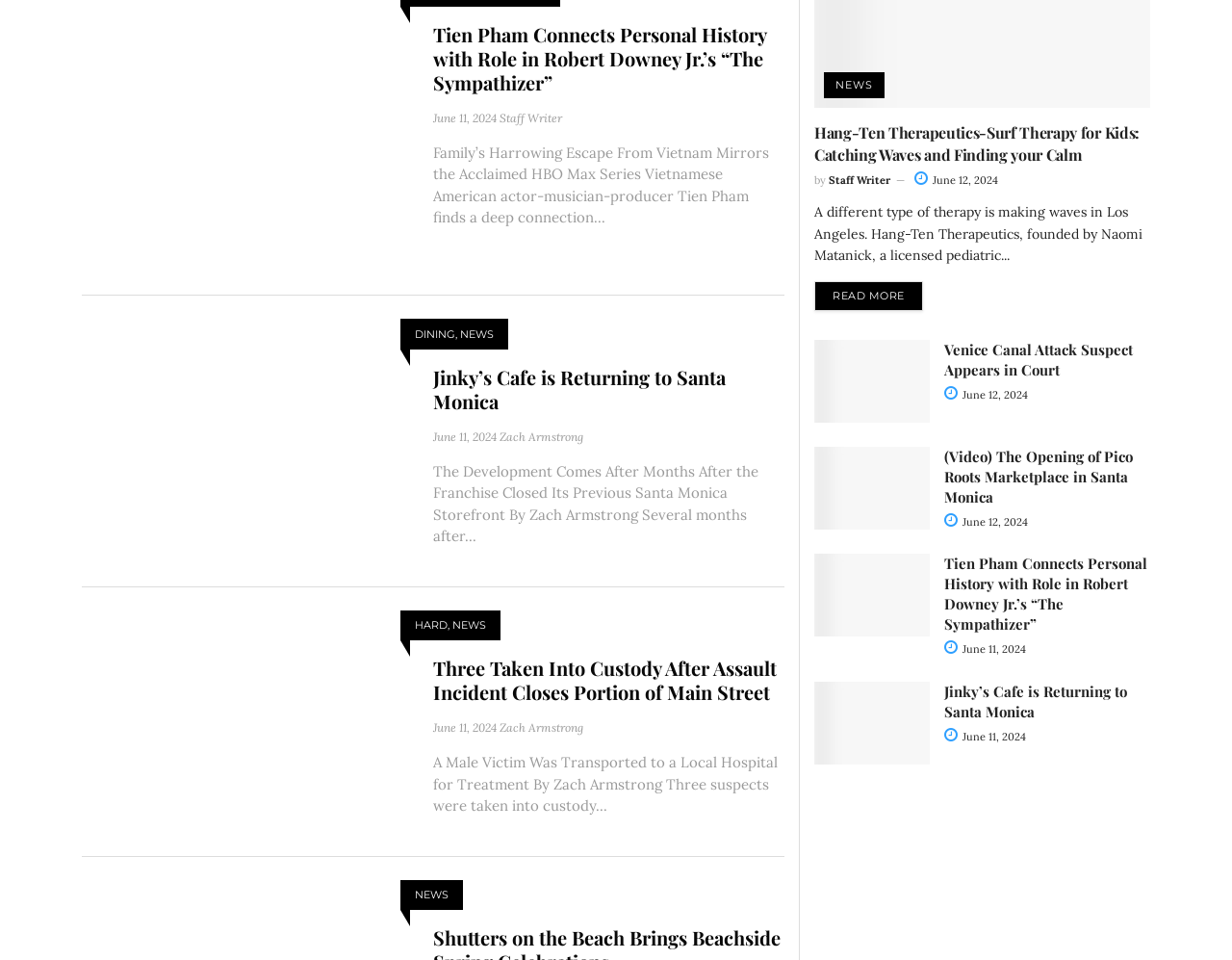Please identify the bounding box coordinates of the element's region that needs to be clicked to fulfill the following instruction: "Search articles". The bounding box coordinates should consist of four float numbers between 0 and 1, i.e., [left, top, right, bottom].

None